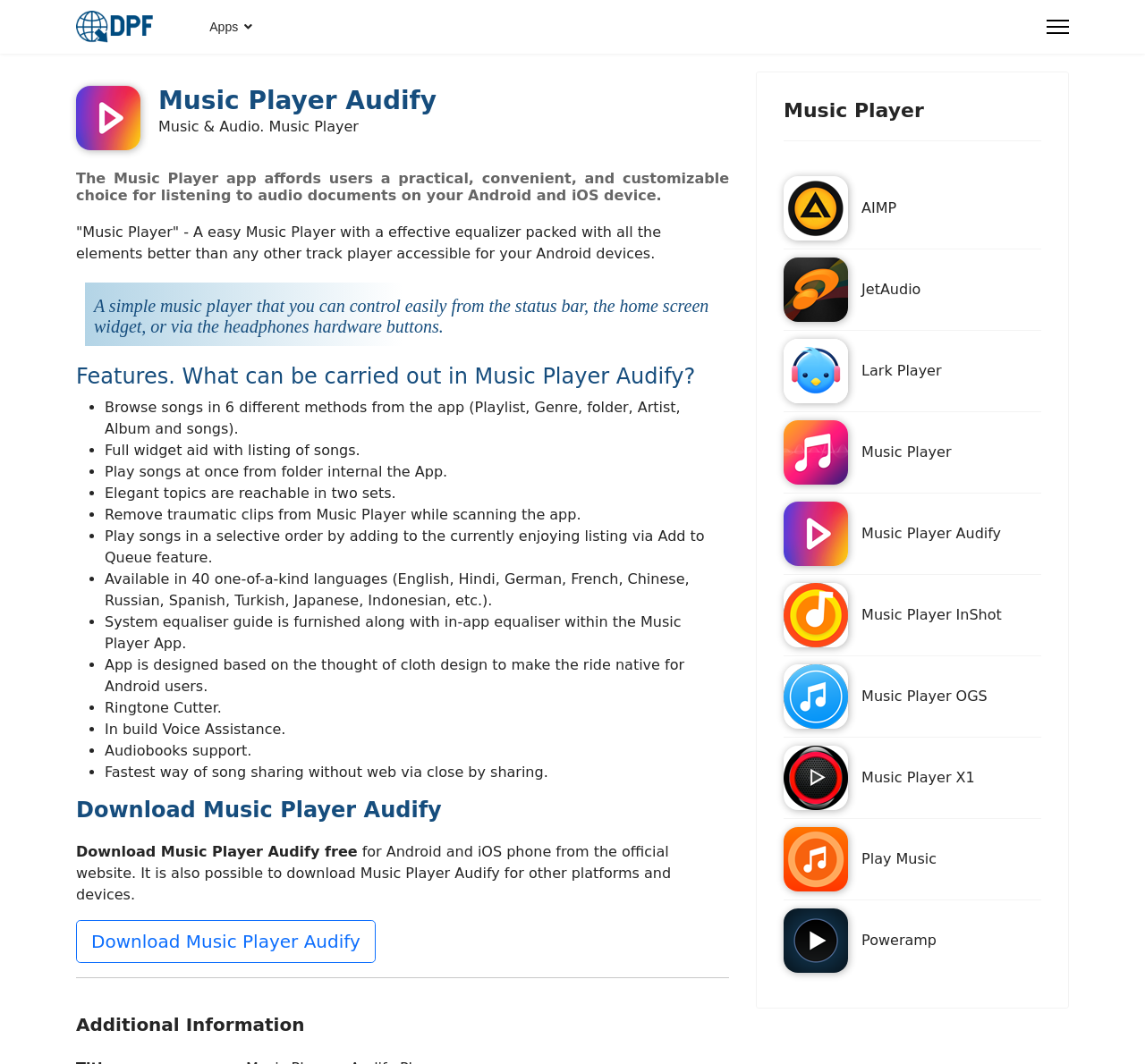Describe every aspect of the webpage in a detailed manner.

This webpage is about Music Player Audify, a music player app for Android and iOS devices. At the top left corner, there is a logo of "Download Program Free" with a link to the website. Next to it, there is a menu link. On the top right corner, there is a "Menu" link.

Below the top section, there is a music player Audify logo, followed by a heading "Music Player Audify" and a brief description of the app. The description explains that the app provides a practical, convenient, and customizable way to listen to audio files on Android and iOS devices.

Under the description, there is a blockquote with a text that summarizes the app's features, including easy control from the status bar, home screen widget, or via headphones hardware buttons.

The webpage then lists the features of Music Player Audify, including browsing songs in six different ways, full widget support, playing songs from folders, elegant themes, and more. Each feature is marked with a bullet point.

After the feature list, there is a heading "Download Music Player Audify" followed by a brief instruction on how to download the app for free from the official website. There is also a download button.

Below the download section, there is a separator line, followed by a heading "Additional Information".

On the right side of the webpage, there is a section with headings "Music Player" and a list of links to other music player apps, including AIMP, JetAudio, Lark Player, Music Player, Music Player Audify, Music Player InShot, Music Player OGS, Music Player X1, Play Music, and Poweramp. Each link has a corresponding logo image.